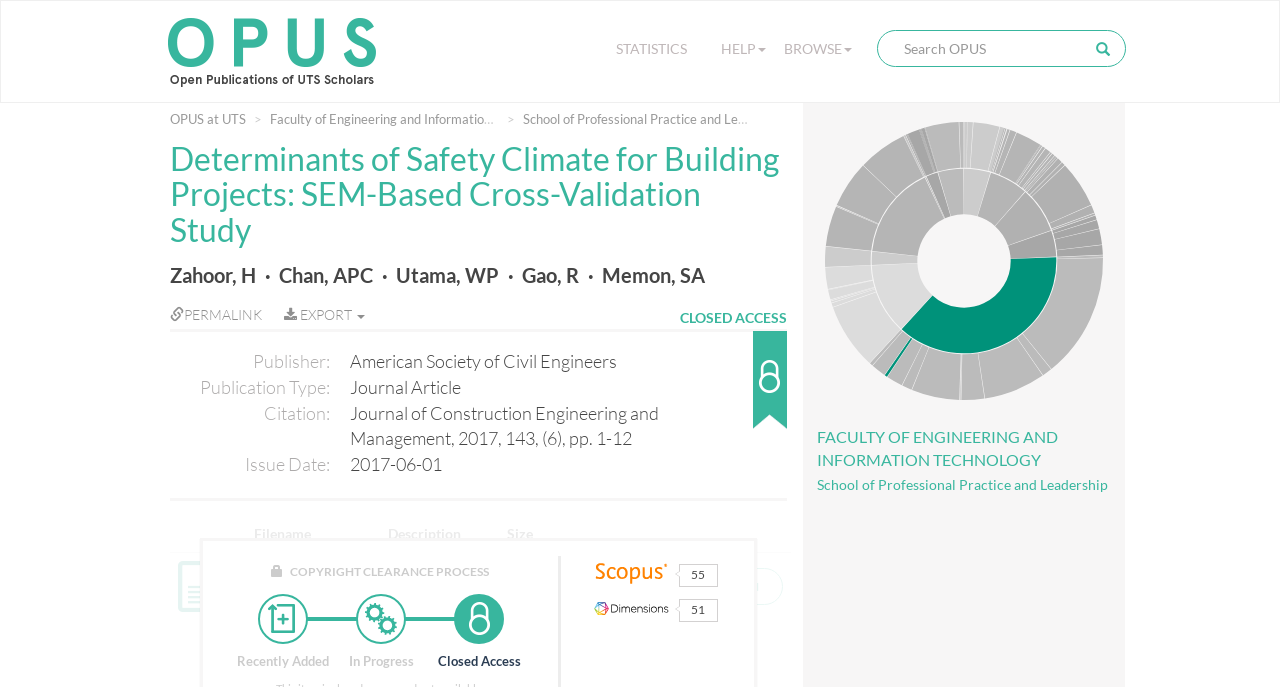Who is the first author of the article?
Please answer the question with as much detail as possible using the screenshot.

I found the authors of the article by looking at the links that list the authors, and the first author is Zahoor, H.